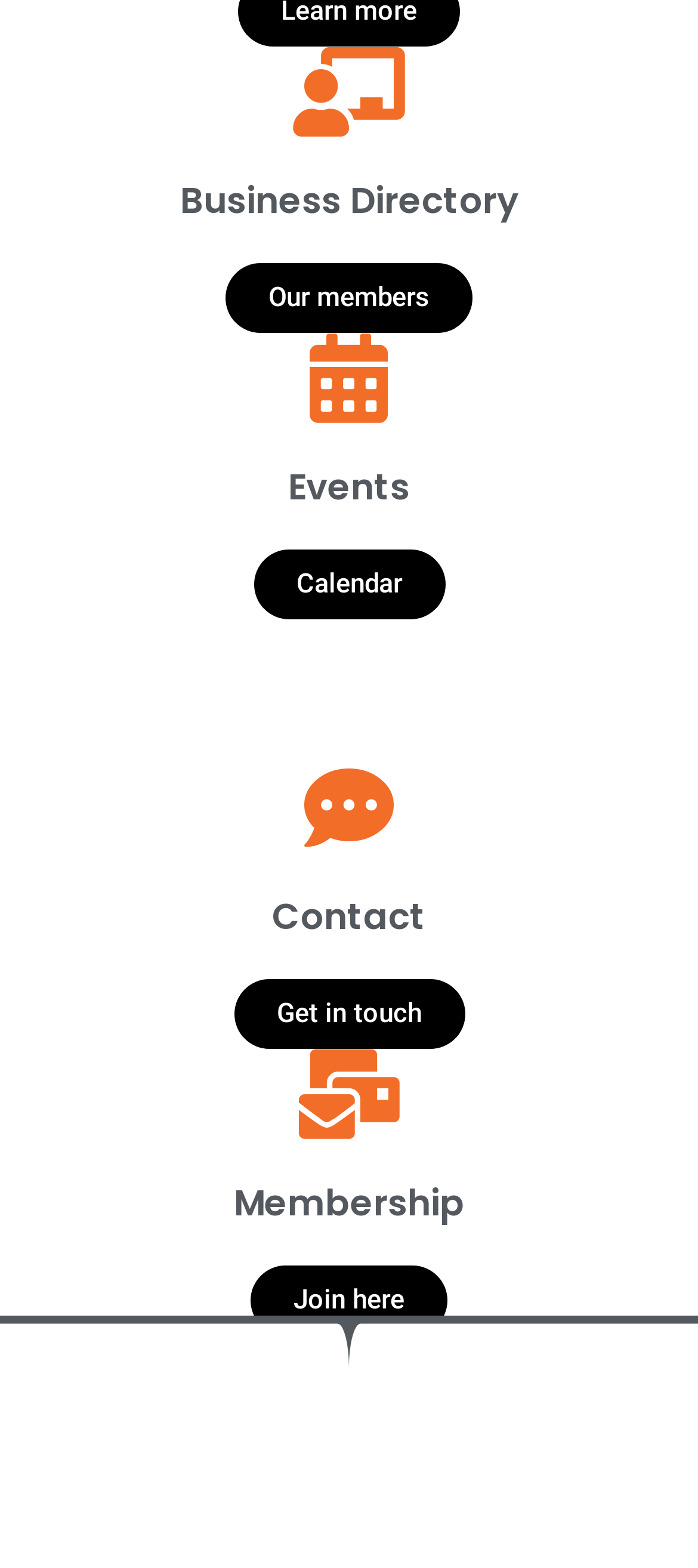How many main sections are there?
Please answer the question with as much detail and depth as you can.

There are four main sections on the webpage, namely 'Our members', 'Events', 'Contact', and 'Membership', each with a heading and a corresponding link.